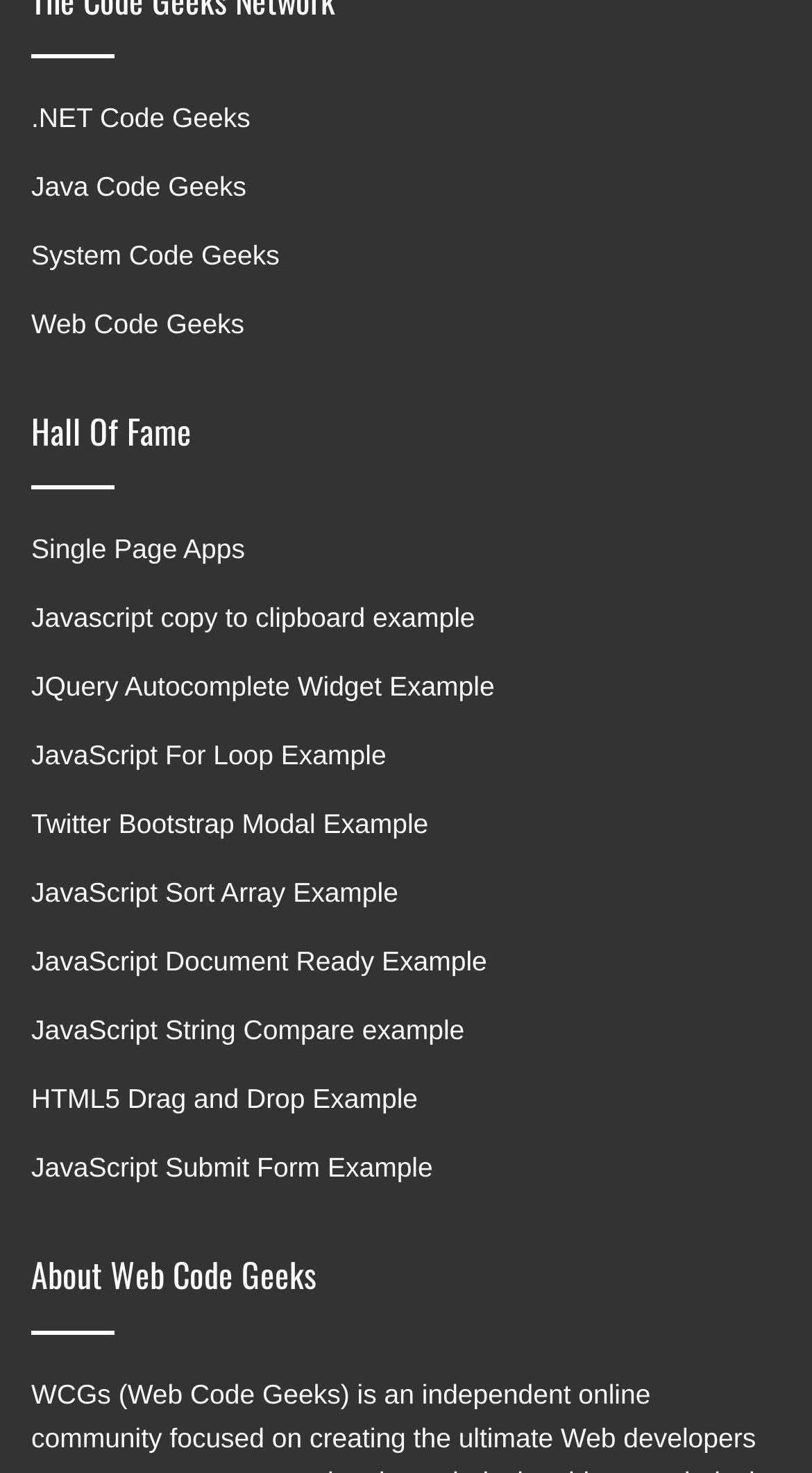What is the purpose of 'Hall Of Fame' section?
Your answer should be a single word or phrase derived from the screenshot.

To showcase achievements